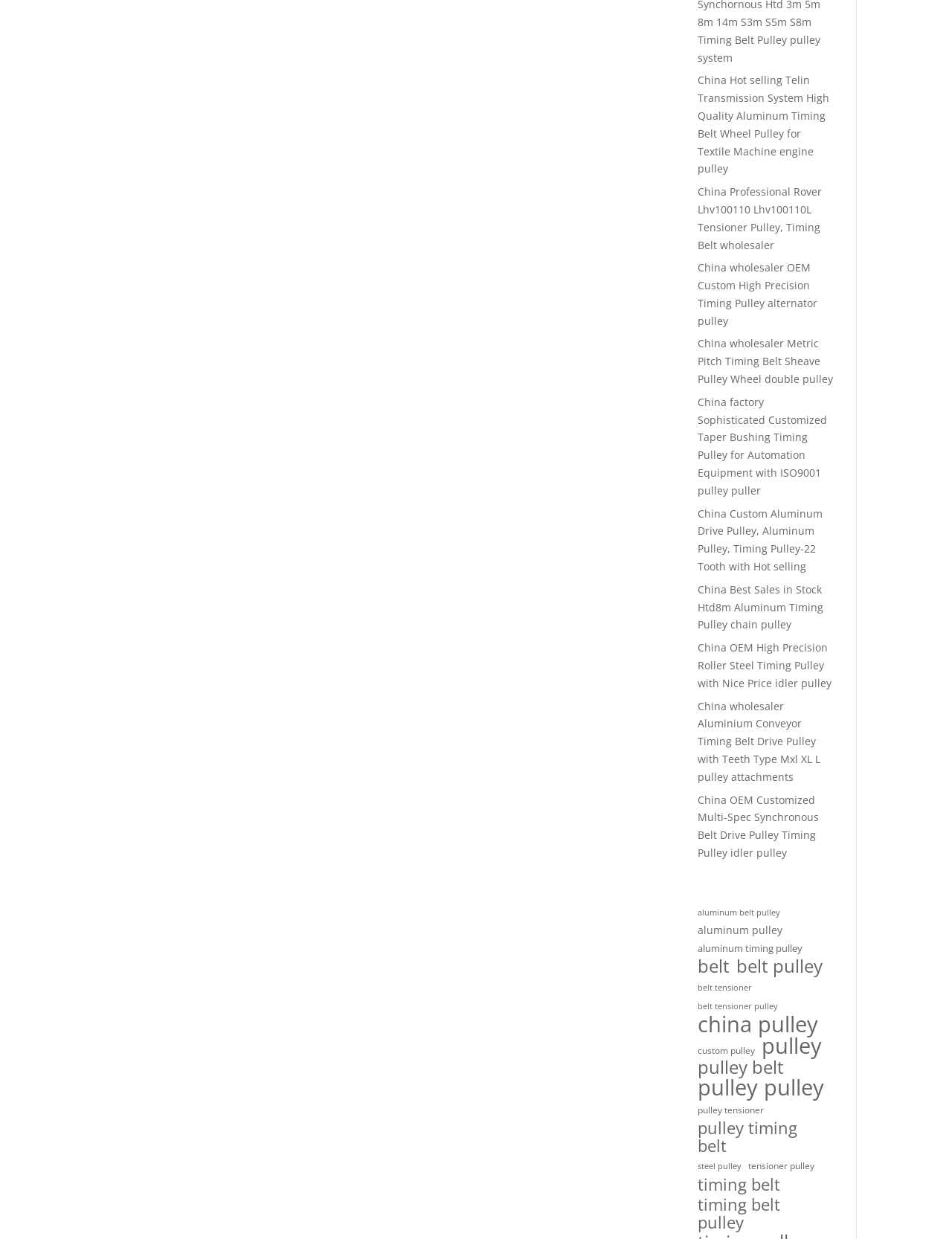Please predict the bounding box coordinates of the element's region where a click is necessary to complete the following instruction: "View China Hot selling Telin Transmission System High Quality Aluminum Timing Belt Wheel Pulley for Textile Machine engine pulley". The coordinates should be represented by four float numbers between 0 and 1, i.e., [left, top, right, bottom].

[0.733, 0.059, 0.871, 0.142]